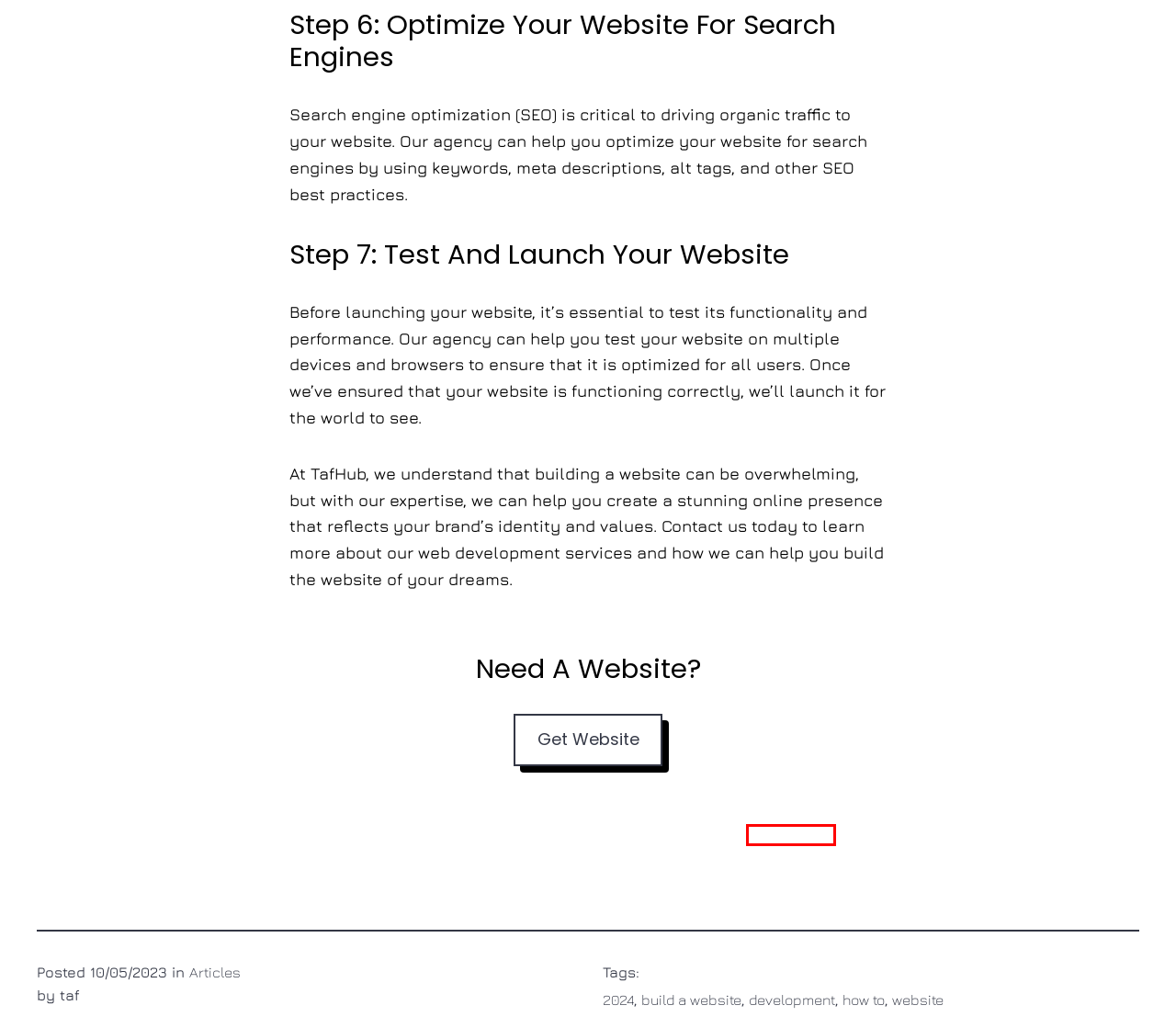A screenshot of a webpage is given, featuring a red bounding box around a UI element. Please choose the webpage description that best aligns with the new webpage after clicking the element in the bounding box. These are the descriptions:
A. Create a website - TafHub Solutions
B. Articles - TafHub Solutions
C. Privacy Policy - TafHub Solutions
D. build a website Archives - TafHub Solutions %
E. website Archives - TafHub Solutions %
F. 2024 Archives - TafHub Solutions %
G. development Archives - TafHub Solutions %
H. Terms of service - TafHub Solutions

G